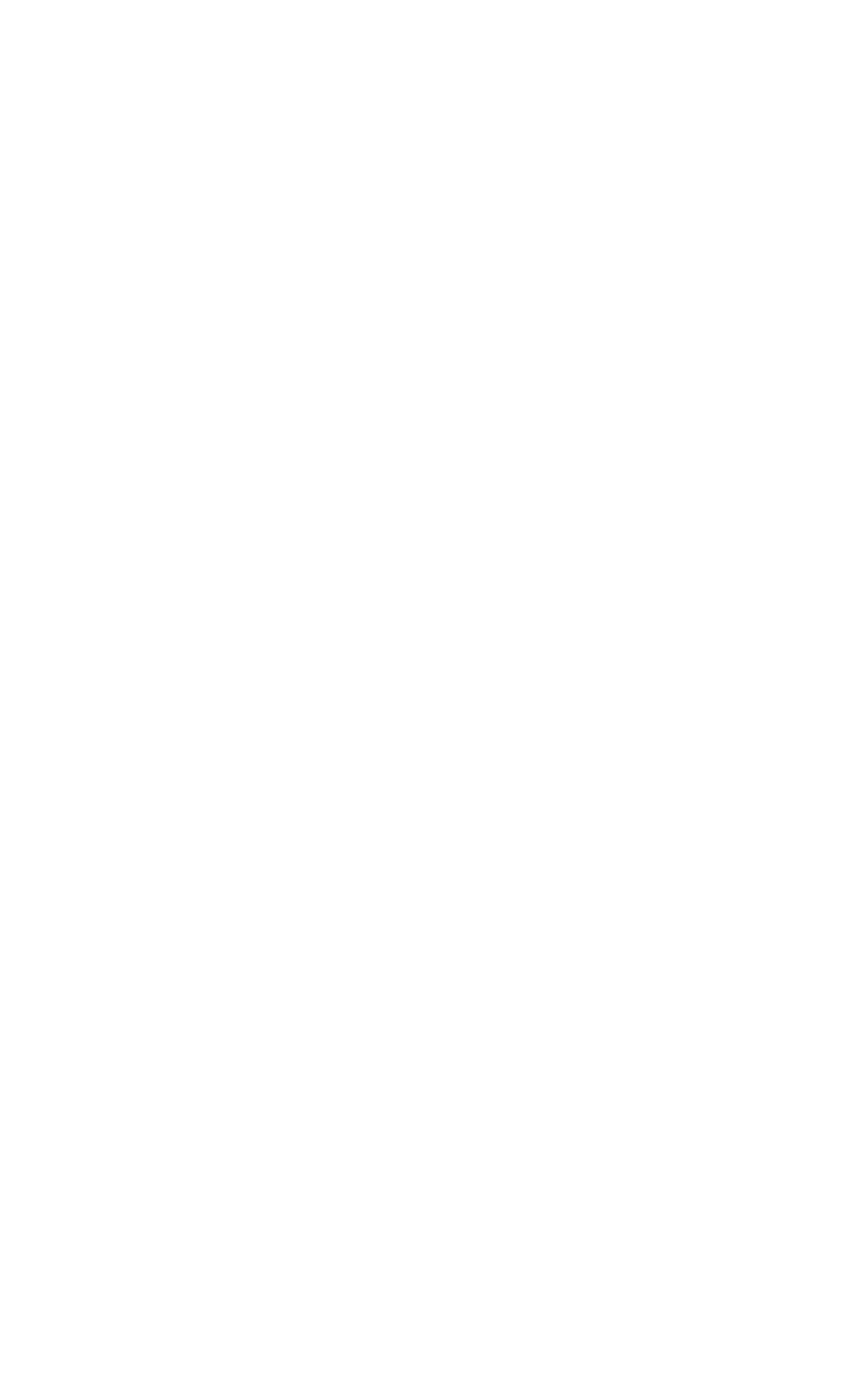What is the purpose of the two buttons at the top?
Answer the question using a single word or phrase, according to the image.

Navigation